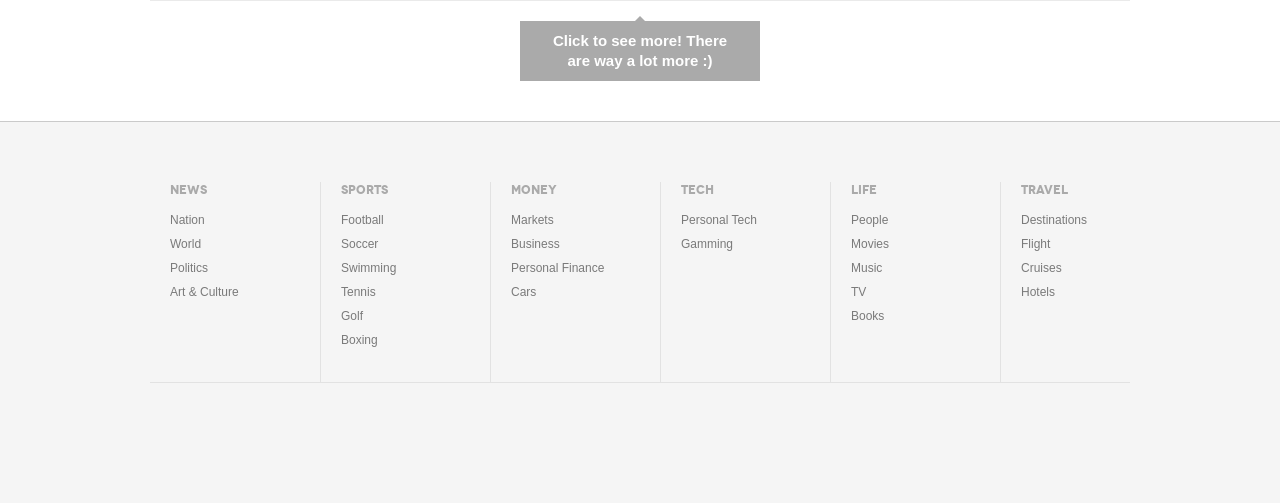Locate the bounding box coordinates of the region to be clicked to comply with the following instruction: "Click to see more news". The coordinates must be four float numbers between 0 and 1, in the form [left, top, right, bottom].

[0.474, 0.043, 0.526, 0.174]